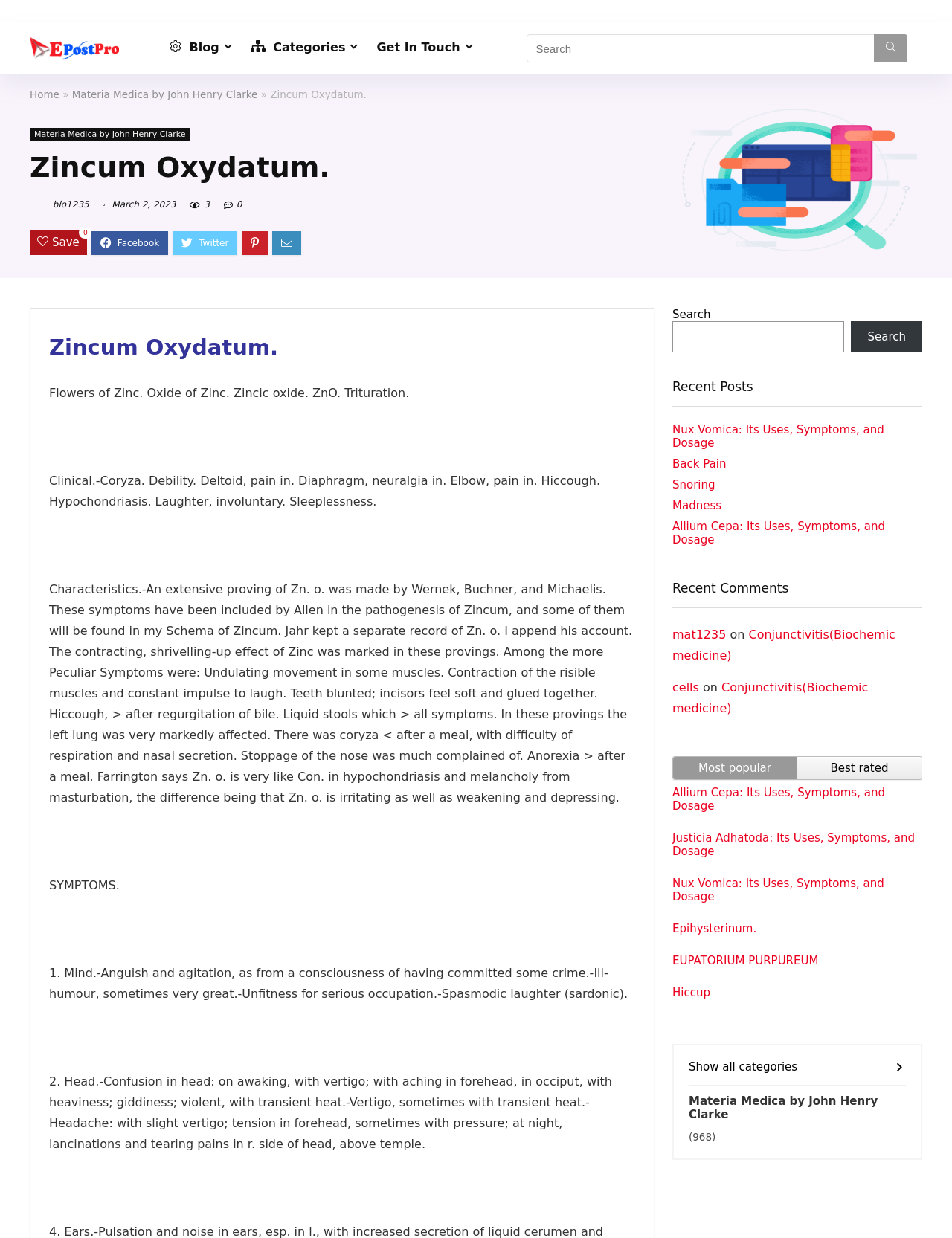Please identify the bounding box coordinates of the element I should click to complete this instruction: 'Go to Home page'. The coordinates should be given as four float numbers between 0 and 1, like this: [left, top, right, bottom].

[0.031, 0.071, 0.062, 0.081]